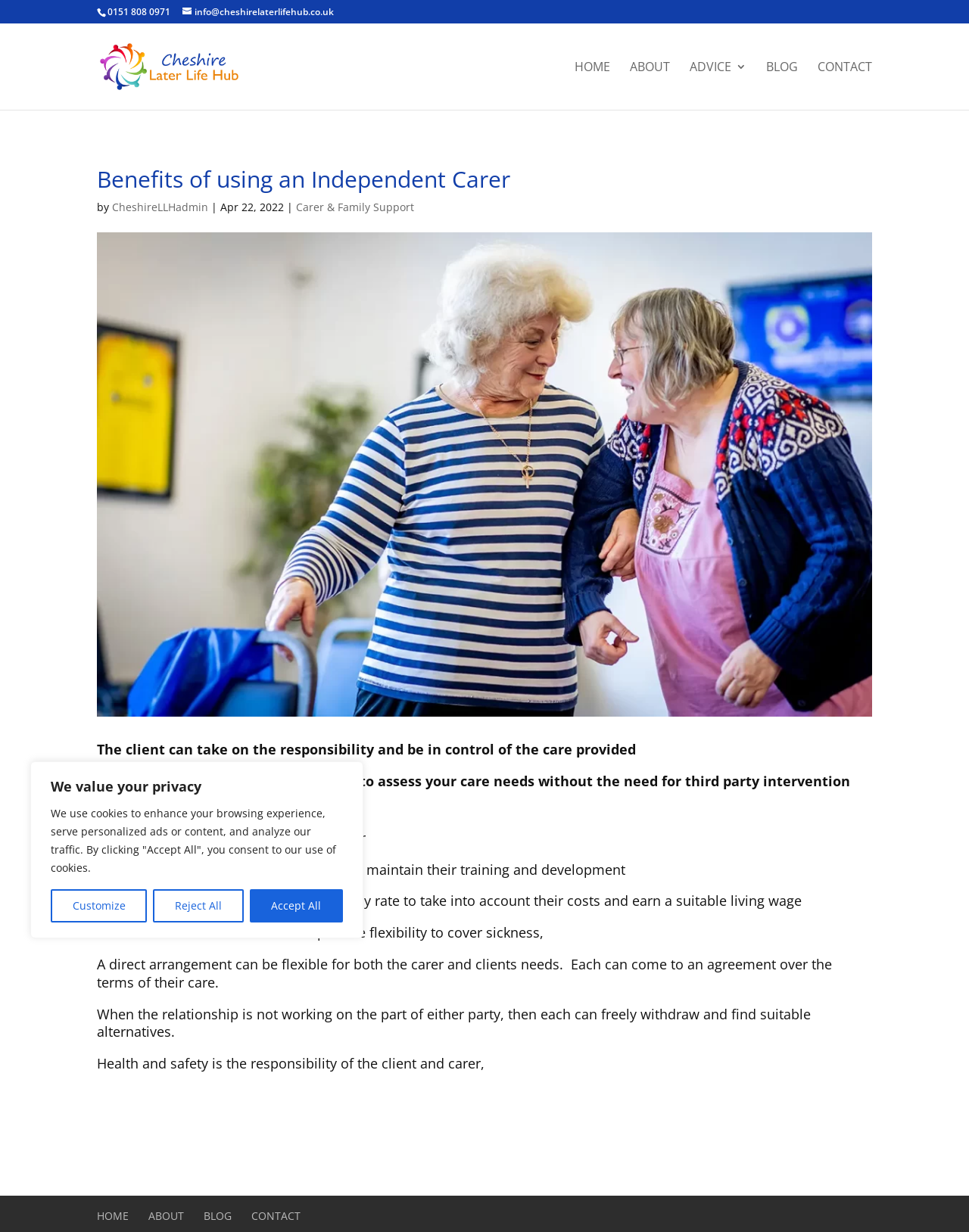Determine the bounding box coordinates for the HTML element mentioned in the following description: "Accept All". The coordinates should be a list of four floats ranging from 0 to 1, represented as [left, top, right, bottom].

[0.258, 0.722, 0.354, 0.749]